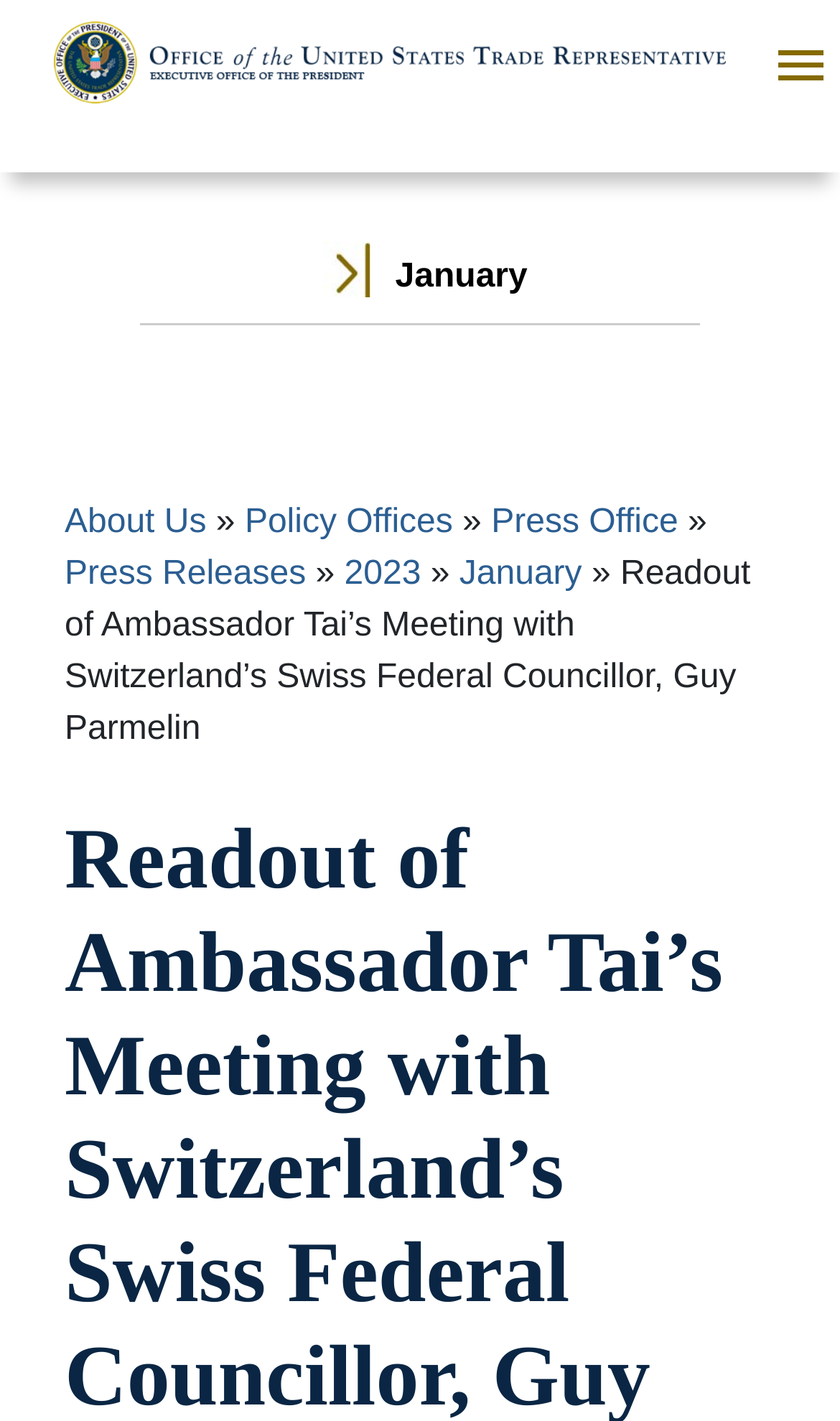Given the webpage screenshot, identify the bounding box of the UI element that matches this description: "January".

[0.547, 0.39, 0.693, 0.416]